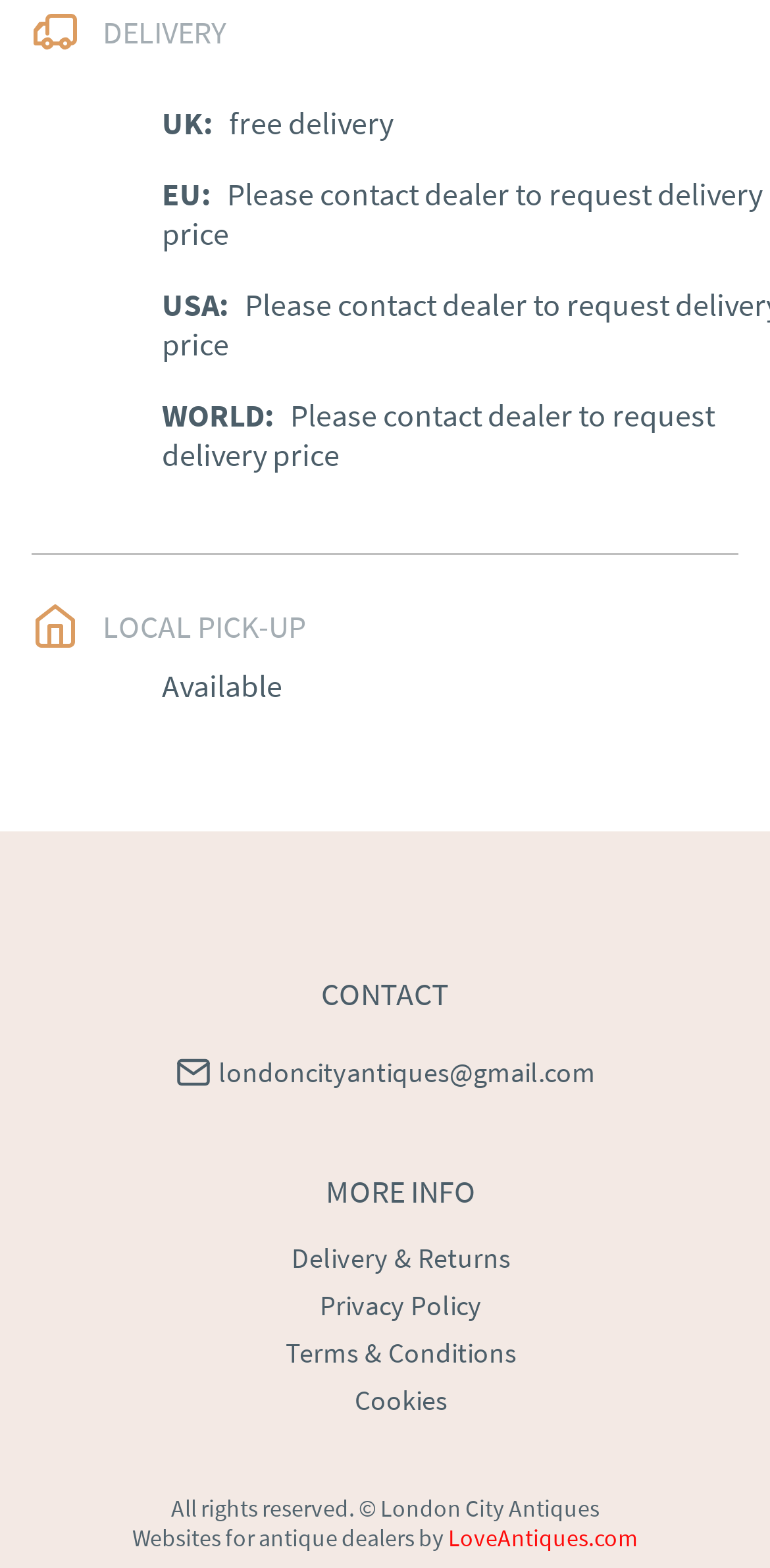Highlight the bounding box coordinates of the region I should click on to meet the following instruction: "Click on 'LOCAL PICK-UP'".

[0.133, 0.387, 0.397, 0.412]